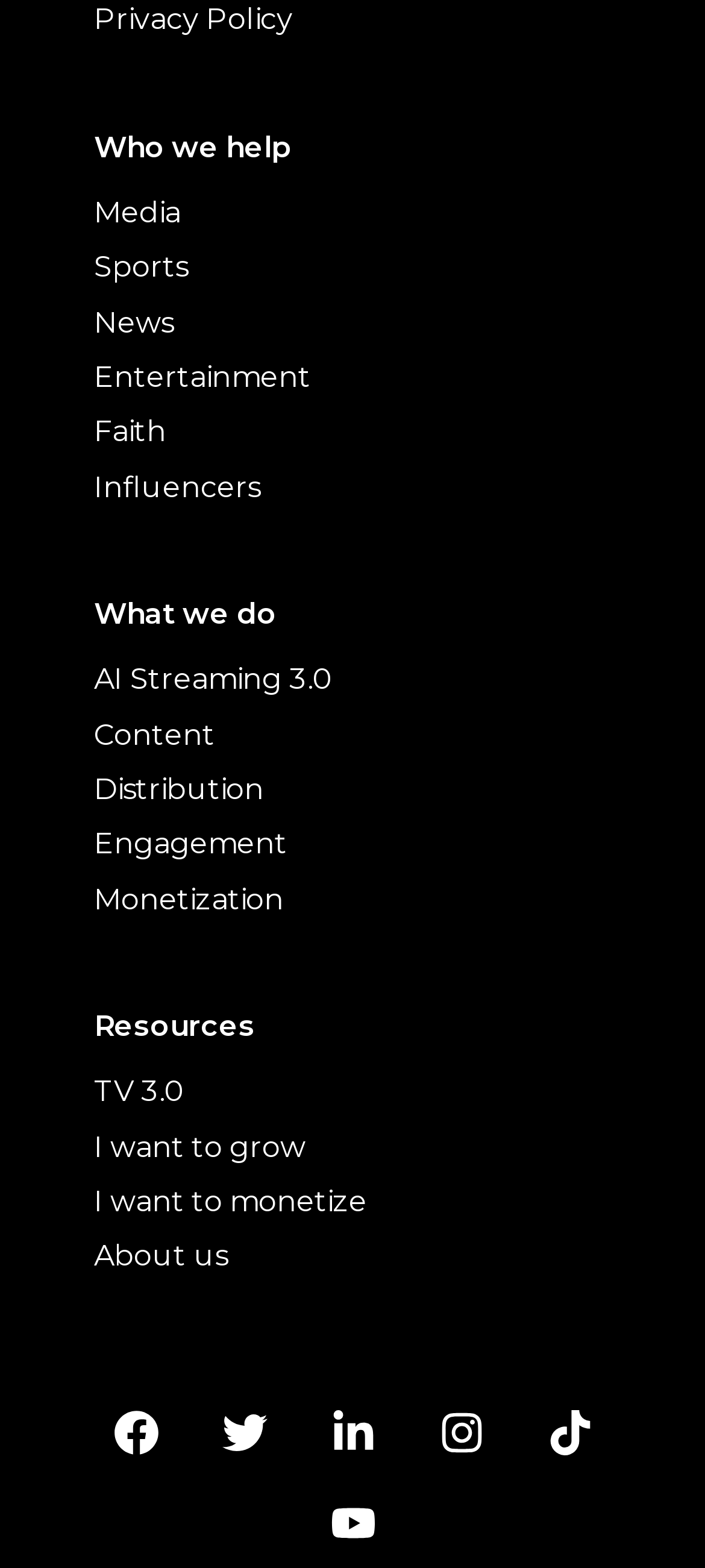What is AI Streaming 3.0?
Look at the image and provide a detailed response to the question.

The text 'AI Streaming 3.0' is listed under the 'What we do' heading, suggesting that it is a service or product offered by the company. The use of '3.0' implies that it may be an updated or advanced version of a previous service or product.